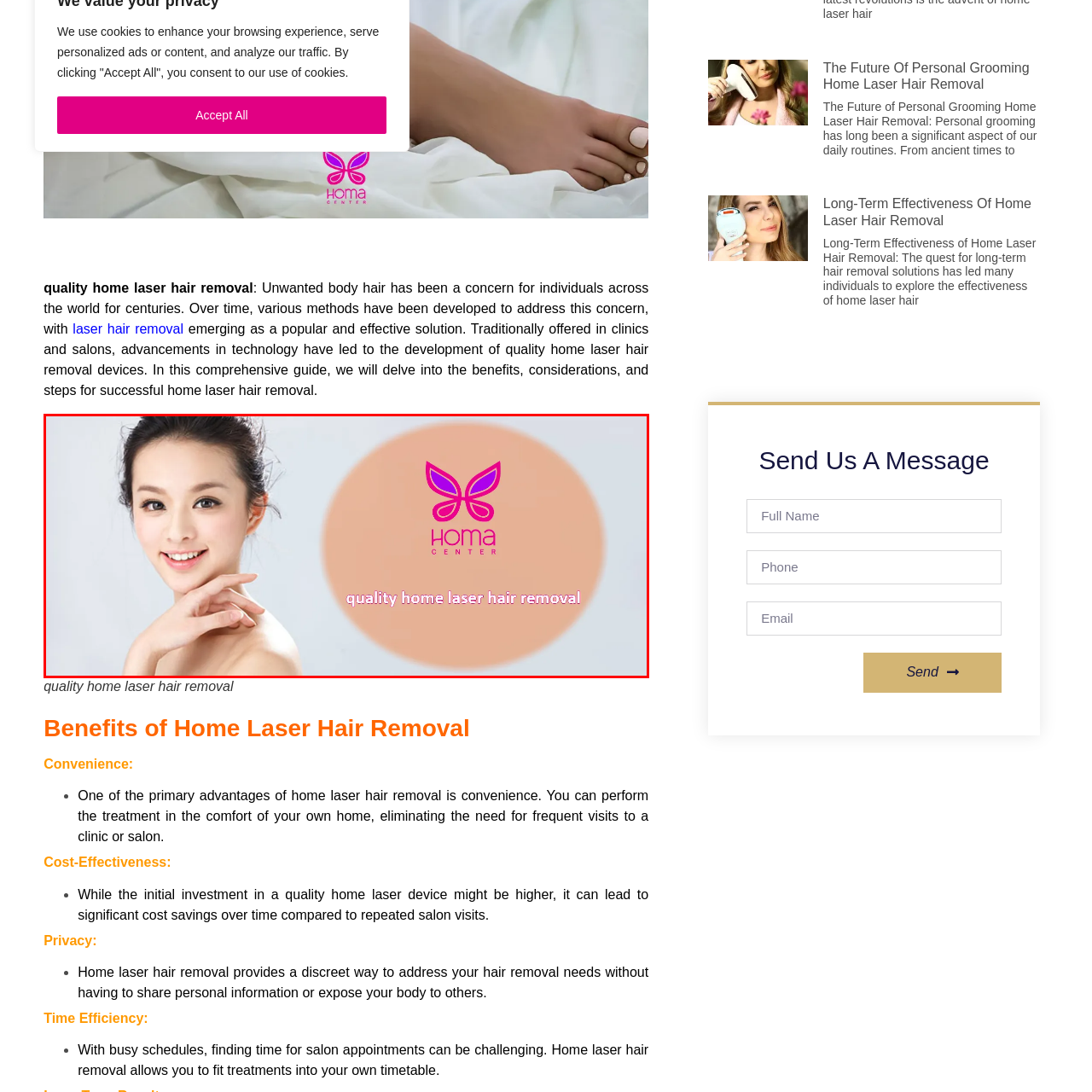What is the color of the butterfly in the logo?
Focus on the image highlighted by the red bounding box and deliver a thorough explanation based on what you see.

The logo of 'Homa Center' in the background features a stylized butterfly, and the caption specifically mentions that the butterfly is in vibrant pink, symbolizing transformation and beauty.